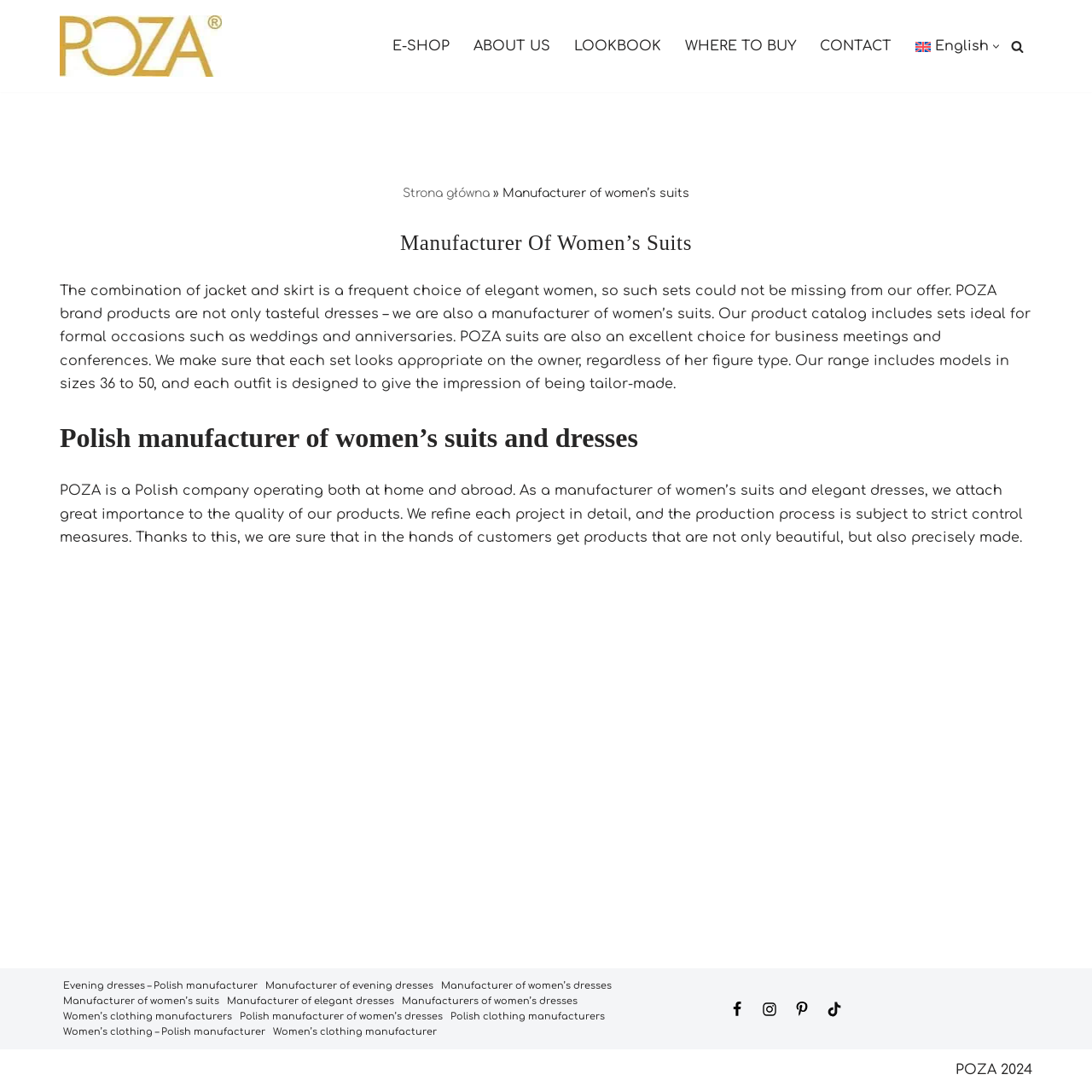Identify the bounding box for the given UI element using the description provided. Coordinates should be in the format (top-left x, top-left y, bottom-right x, bottom-right y) and must be between 0 and 1. Here is the description: LOOKBOOK

[0.526, 0.032, 0.606, 0.053]